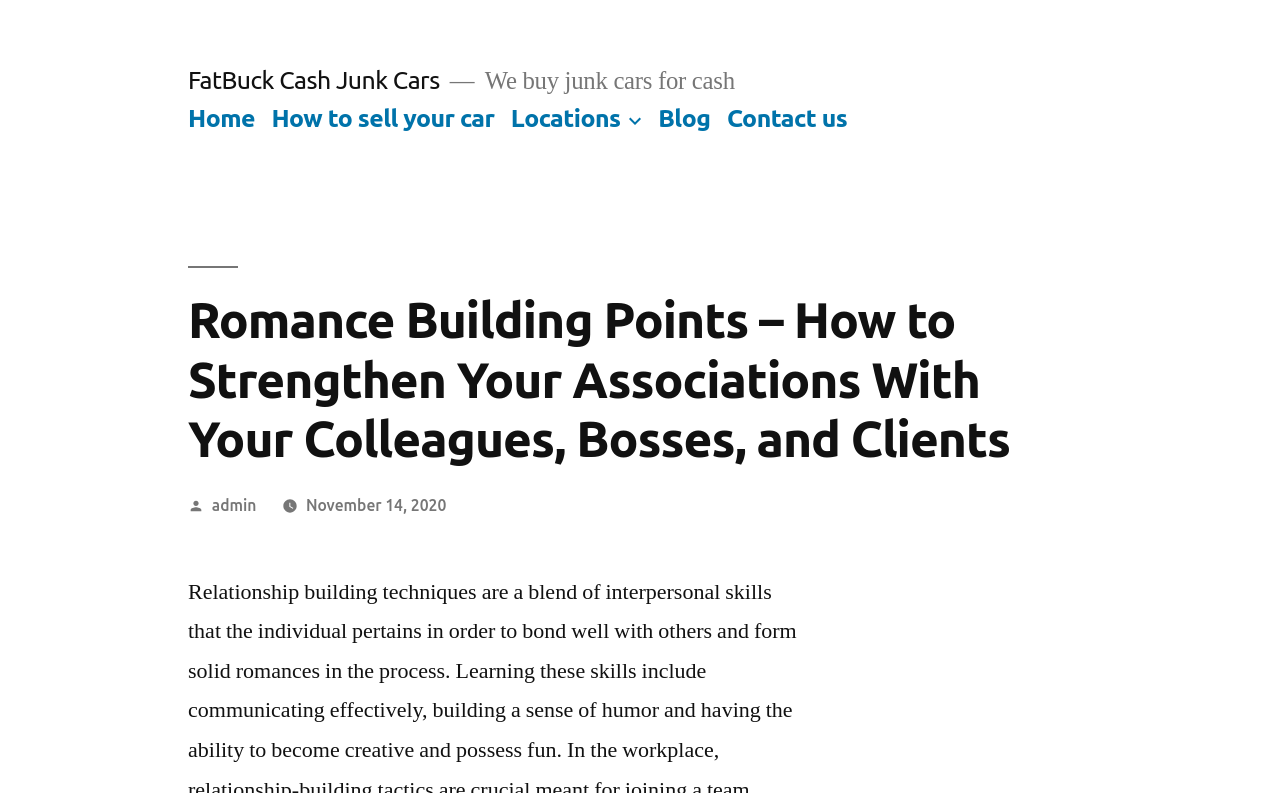Who posted the article?
Provide a detailed answer to the question, using the image to inform your response.

I determined who posted the article by looking at the text 'Posted by' followed by a link to 'admin'. This suggests that the article was posted by a user named 'admin'.